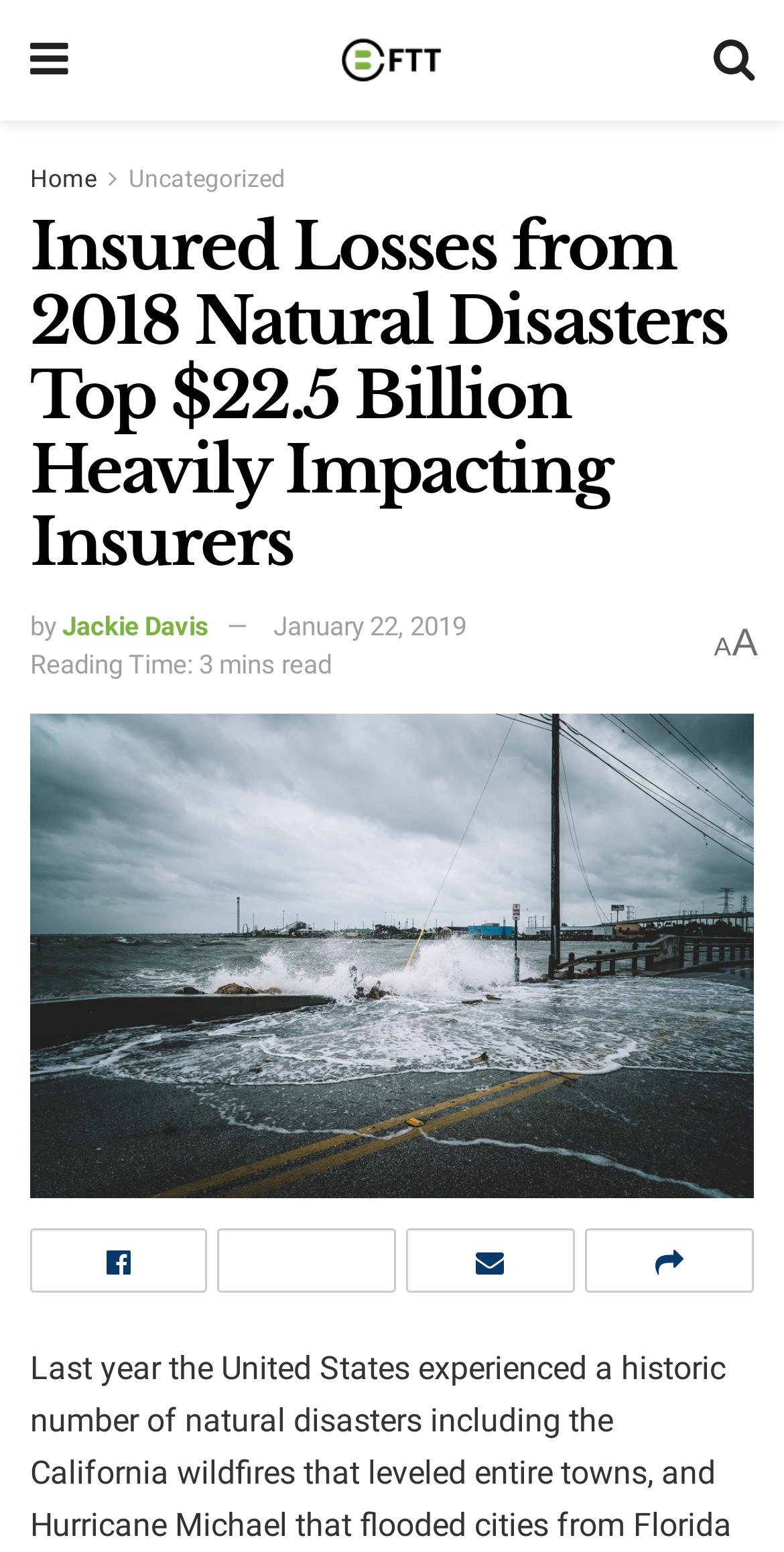What is the topic of the article?
Answer the question with as much detail as possible.

I determined the topic of the article by looking at the link element with the text 'insured losses' which is a prominent element on the page, indicating that it is the main topic of the article.